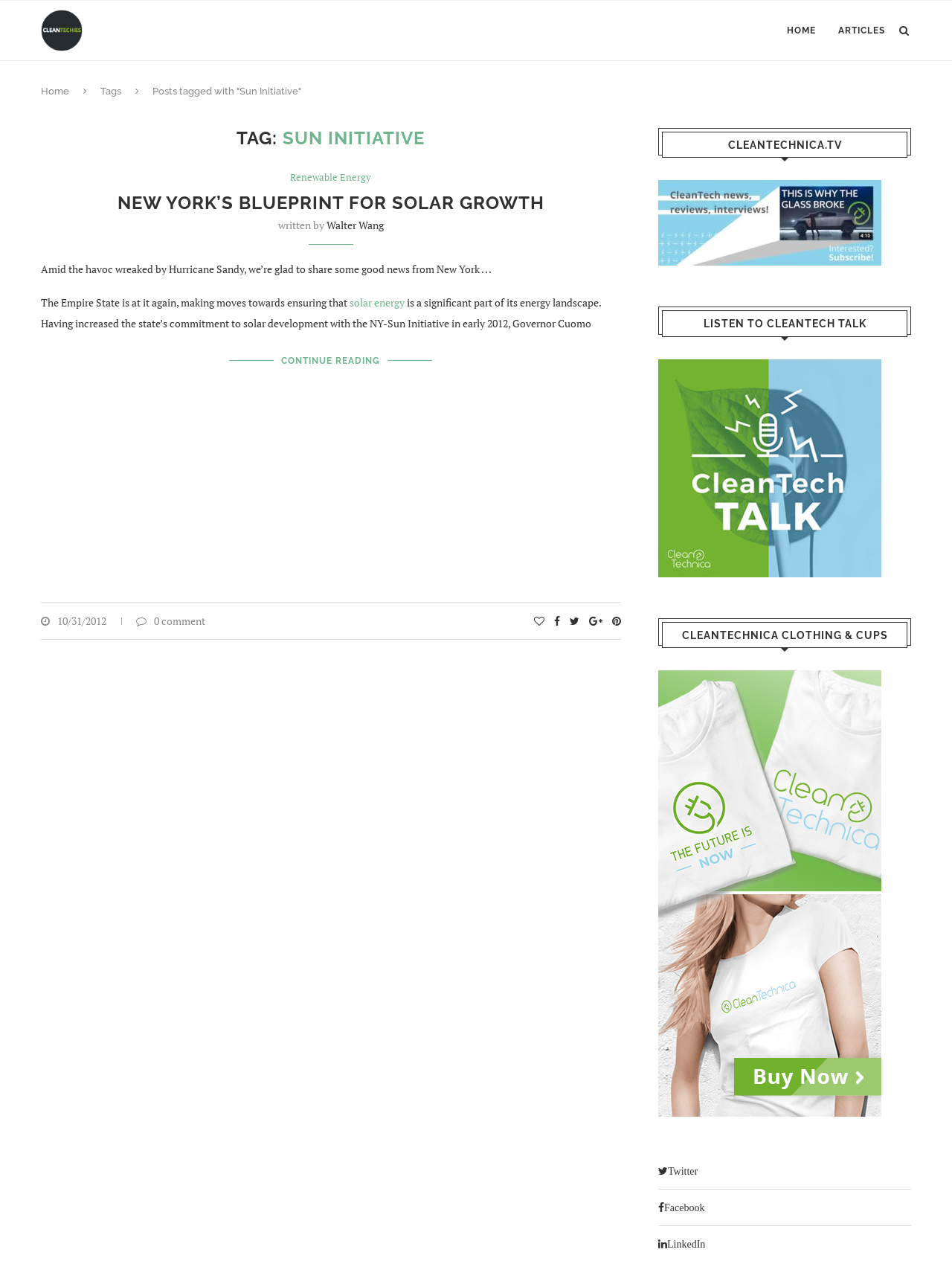What is the name of the website?
Provide a concise answer using a single word or phrase based on the image.

CleanTechies